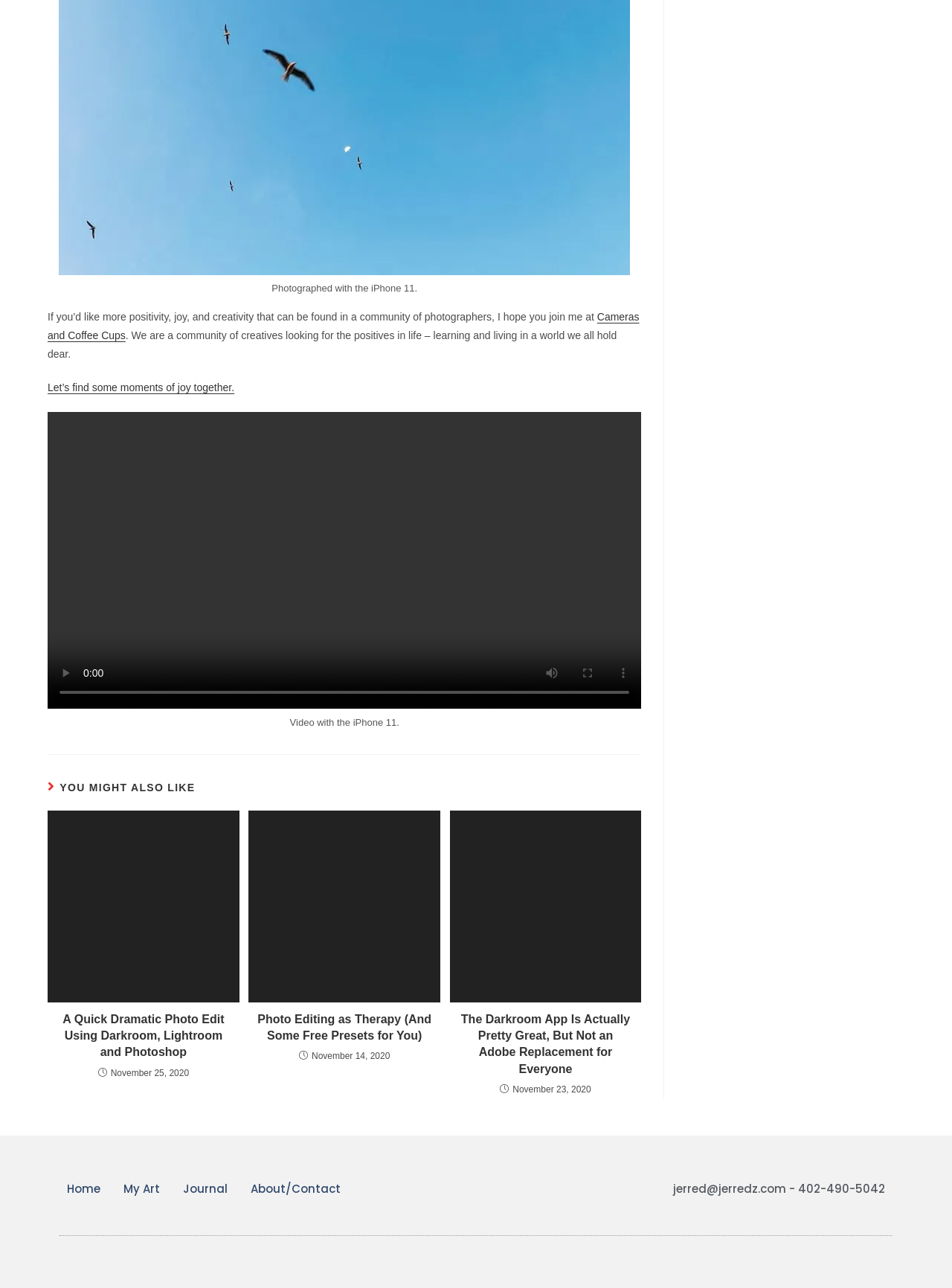Locate the bounding box coordinates of the element that should be clicked to execute the following instruction: "Play the video".

[0.05, 0.509, 0.088, 0.537]